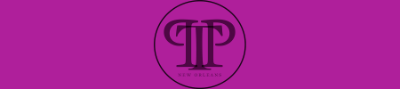Describe in detail everything you see in the image.

The image features the logo of "Trembling Pillow Press," set against a vibrant purple background. This circular logo prominently displays the initials "TP" in an elegant font, reflecting the creative and artistic nature of the press. Beneath the initials, the words "NEW ORLEANS" are inscribed, indicating the press's geographical and cultural roots. The design evokes a sense of modernity while paying homage to traditional publishing aesthetics, highlighting the press's commitment to literary excellence and innovation. Trembling Pillow Press is known for its focus on poetry and literary works, making this logo a significant emblem for its identity and mission within the New Orleans literary community.